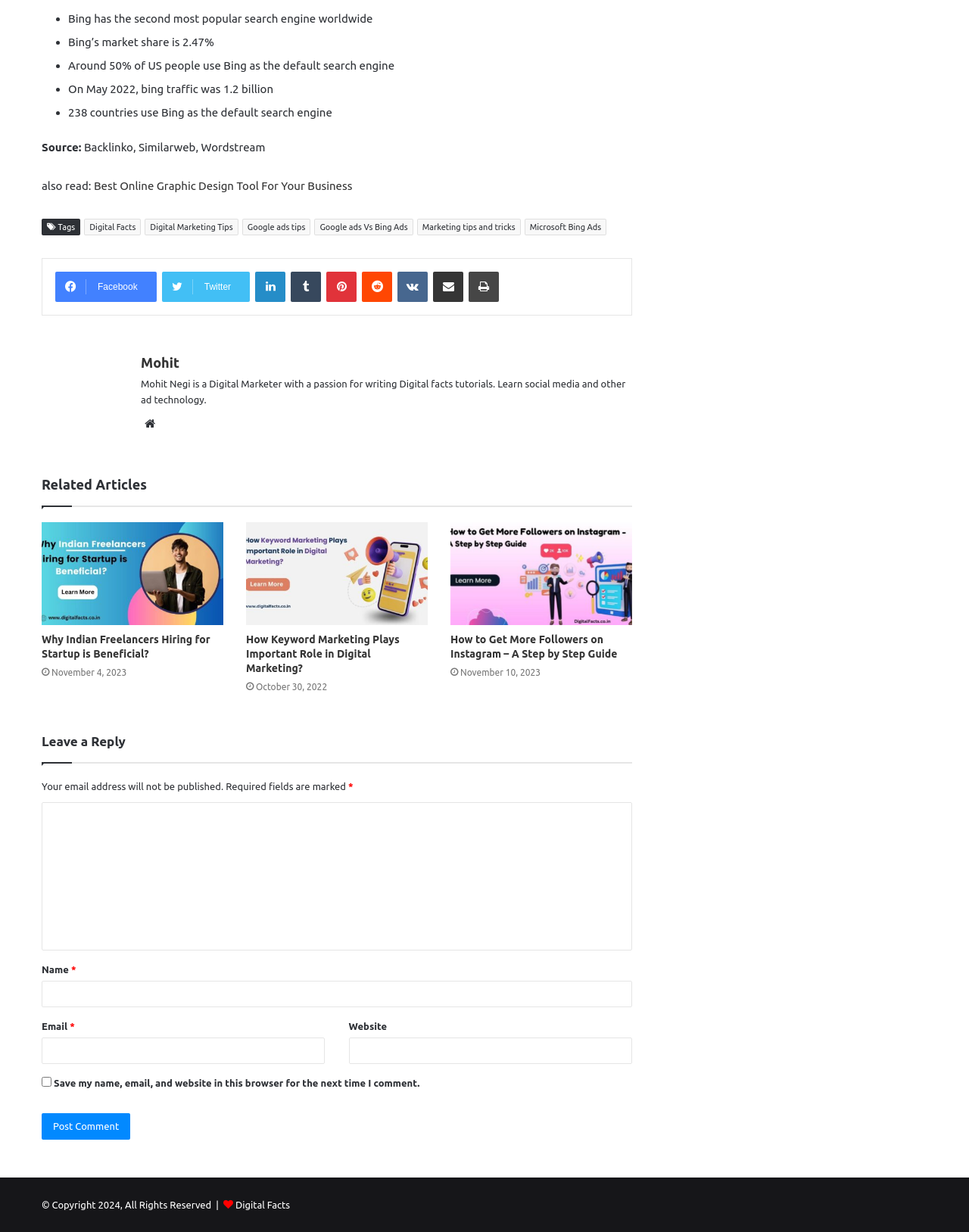Identify the bounding box coordinates of the clickable region to carry out the given instruction: "Share the article on Facebook".

[0.057, 0.221, 0.161, 0.245]